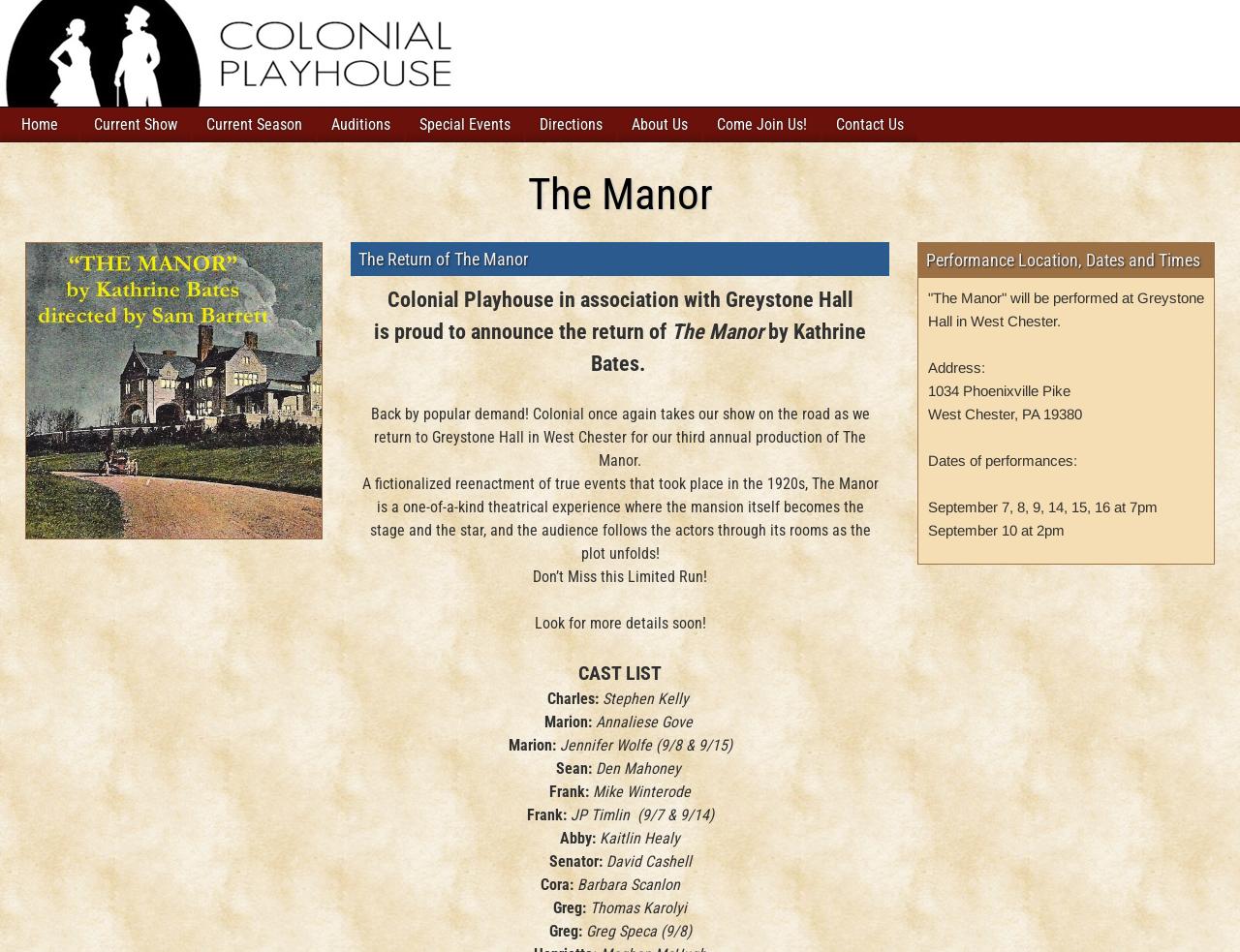Provide a thorough summary of the webpage.

This webpage is about the return of the play "The Manor" at Greystone Hall, presented by Colonial Playhouse. At the top of the page, there is a logo image of Colonial Playhouse, followed by a row of navigation links, including "Home", "Current Show", "Current Season", and others.

Below the navigation links, there is a large heading that reads "The Manor" in bold font. Underneath, there is a section that provides details about the performance, including the location, dates, and times. The performance will take place at Greystone Hall in West Chester, with shows on September 7, 8, 9, 14, 15, and 16 at 7pm, and a matinee show on September 10 at 2pm.

The main content of the page is divided into several sections, each with its own heading. The first section announces the return of "The Manor" by Kathrine Bates, and explains that it is a fictionalized reenactment of true events that took place in the 1920s. The play is a unique theatrical experience where the mansion itself becomes the stage and the star.

The next section is a call to action, urging visitors not to miss this limited run. This is followed by a section that promises more details soon.

The final section of the page lists the cast members, including Charles, Marion, Sean, Frank, Abby, Senator, Cora, and Greg, along with the actors who will be playing each role. Some roles have multiple actors listed, with specific dates indicated for each performance.